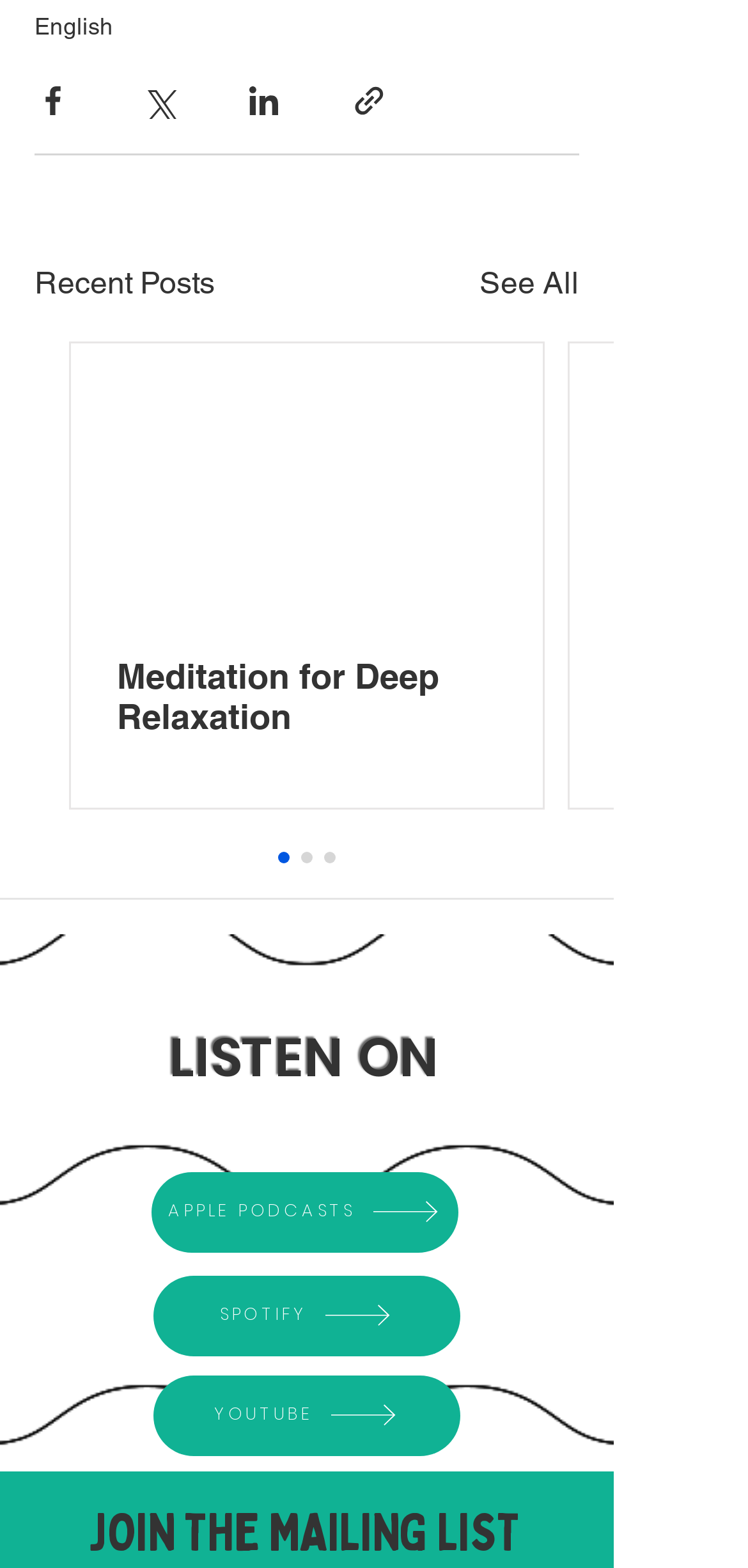Determine the bounding box coordinates of the element's region needed to click to follow the instruction: "View recent posts". Provide these coordinates as four float numbers between 0 and 1, formatted as [left, top, right, bottom].

[0.046, 0.167, 0.287, 0.196]